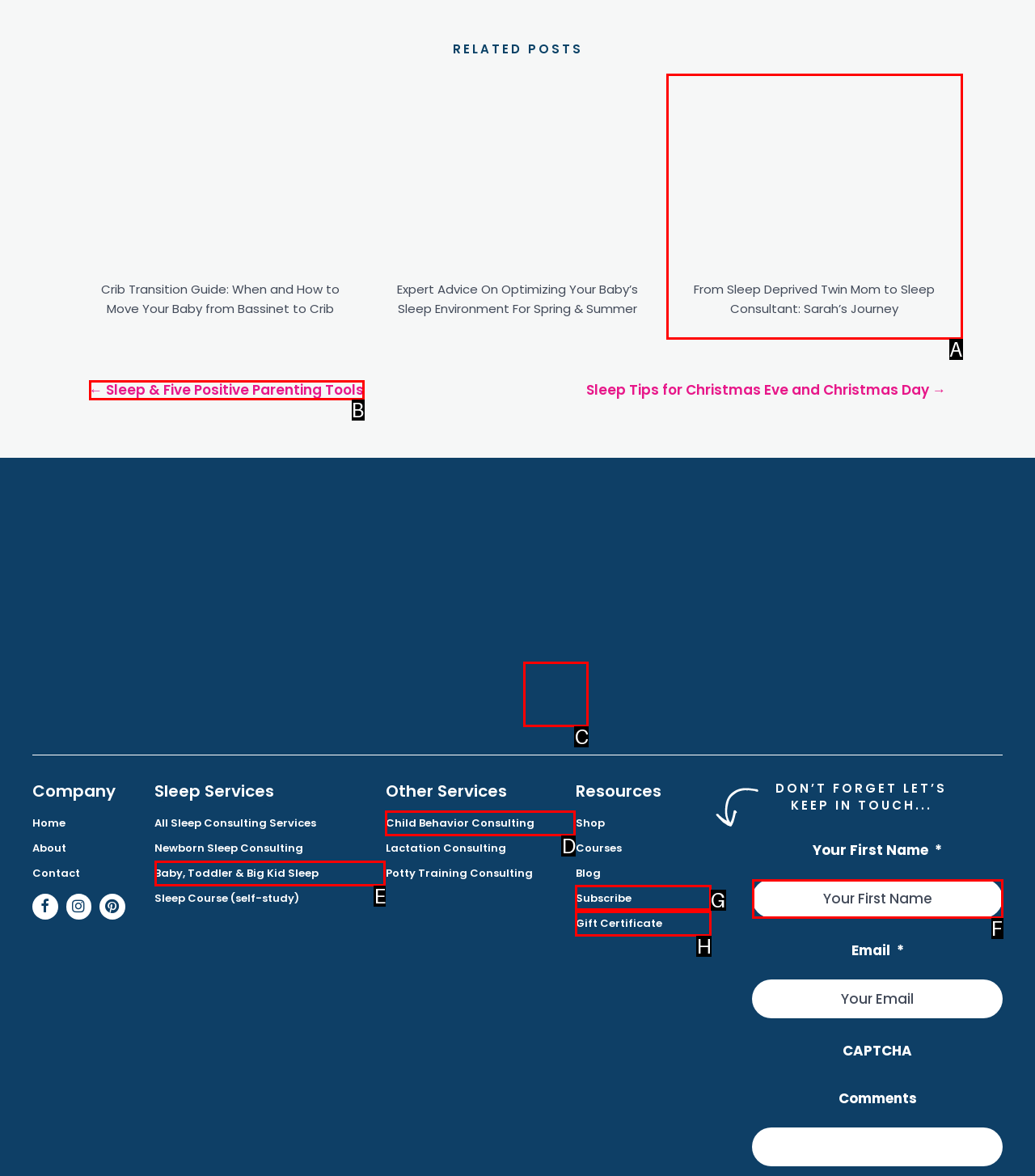Identify the letter of the correct UI element to fulfill the task: Subscribe to the newsletter from the given options in the screenshot.

G